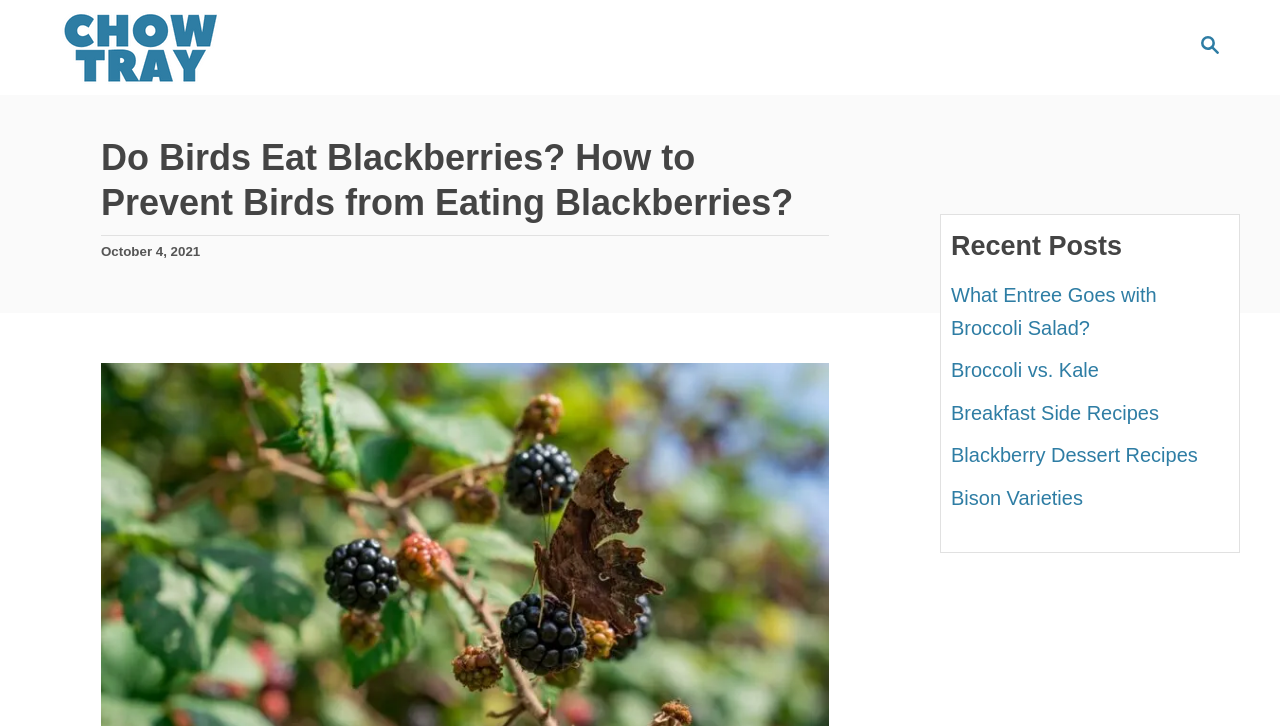What is the date of the recent post?
Based on the screenshot, answer the question with a single word or phrase.

October 4, 2021